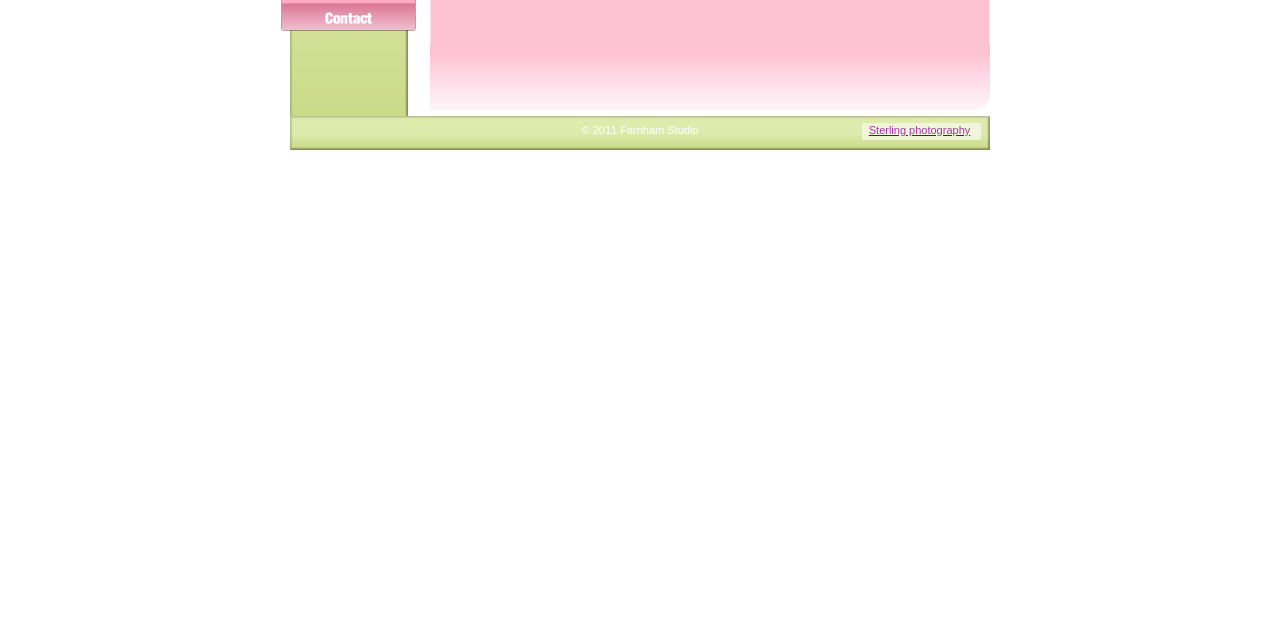Identify the coordinates of the bounding box for the element described below: "alt="wp5533b116.gif"". Return the coordinates as four float numbers between 0 and 1: [left, top, right, bottom].

[0.673, 0.197, 0.766, 0.223]